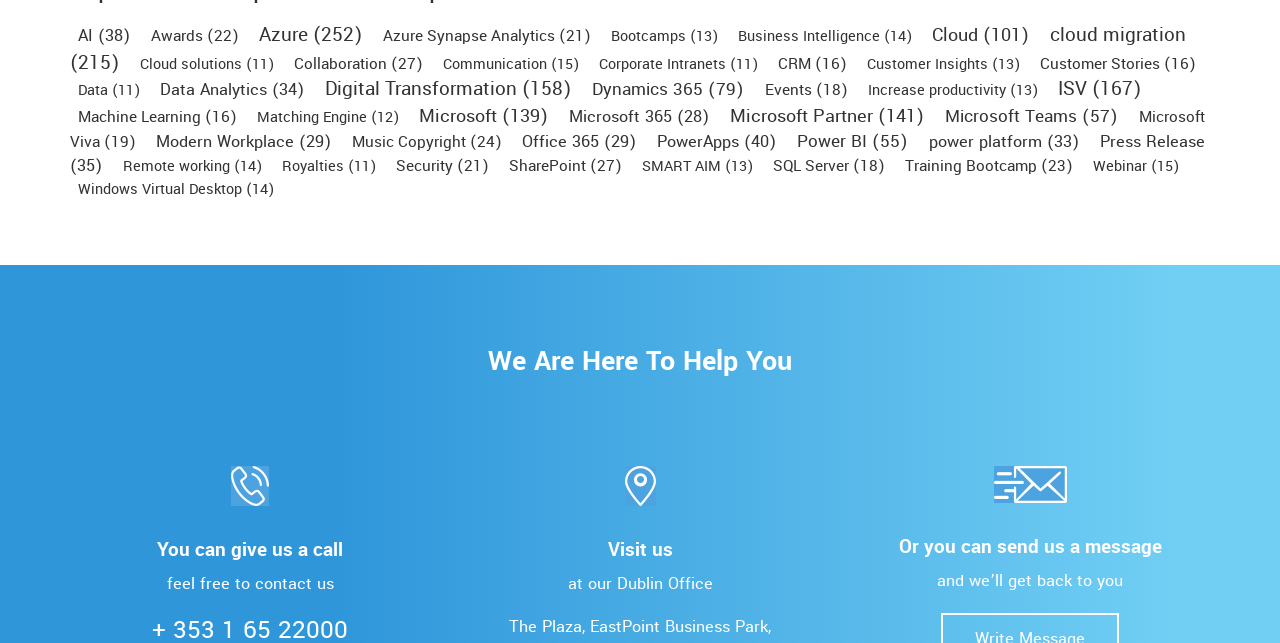Can you provide the bounding box coordinates for the element that should be clicked to implement the instruction: "Click on AI"?

[0.061, 0.038, 0.105, 0.073]